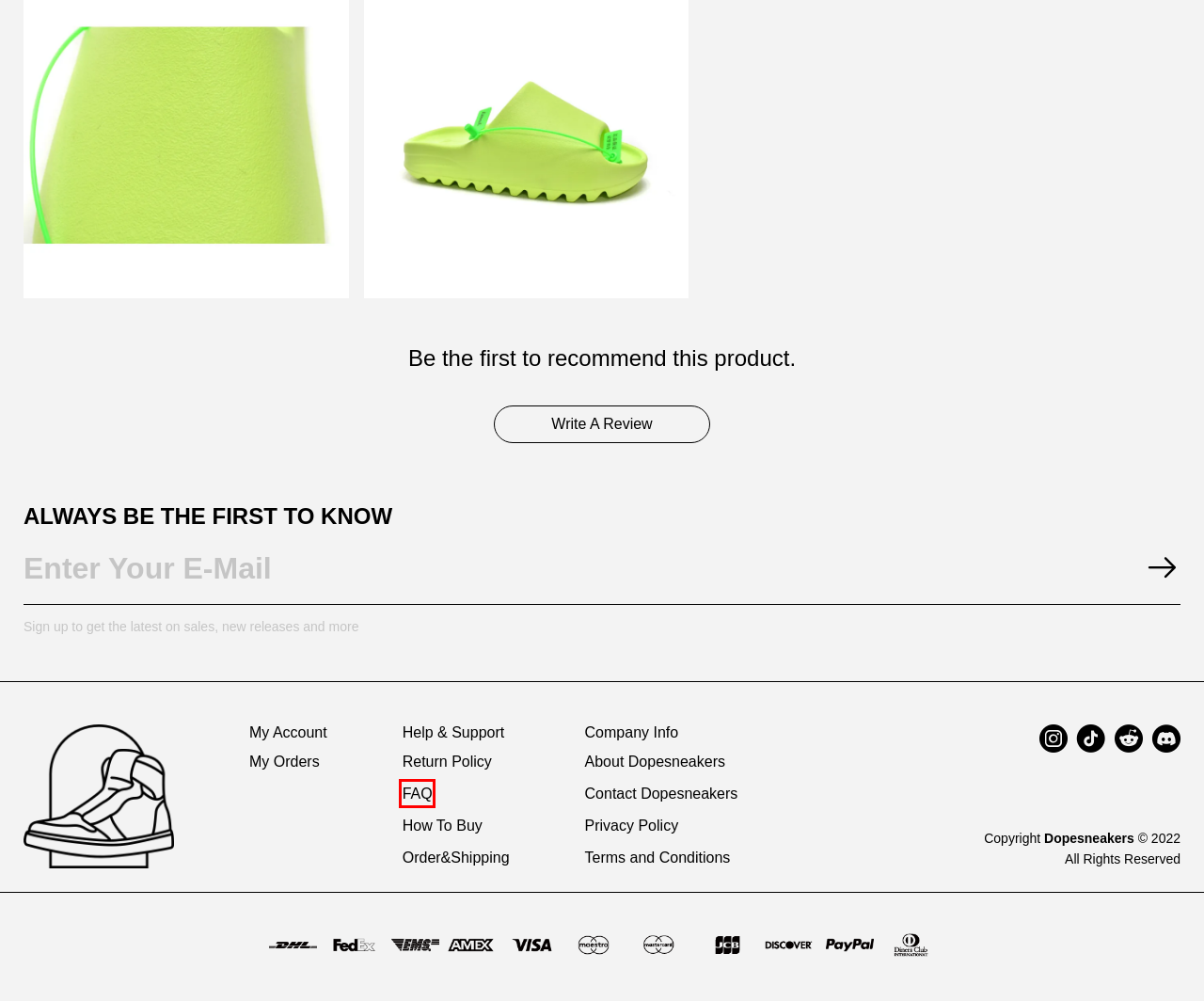Given a webpage screenshot featuring a red rectangle around a UI element, please determine the best description for the new webpage that appears after the element within the bounding box is clicked. The options are:
A. Return Policy
B. Privacy Policy
C. About Dopesneakers
D. Shipping  Policy
E. Contact Us
F. Terms and Conditions
G. FAQ
H. Dope Sneakers: Selling the Best Quality Replica  And Best 1:1 Reps Sneakers - Dopesneakers.vip

G